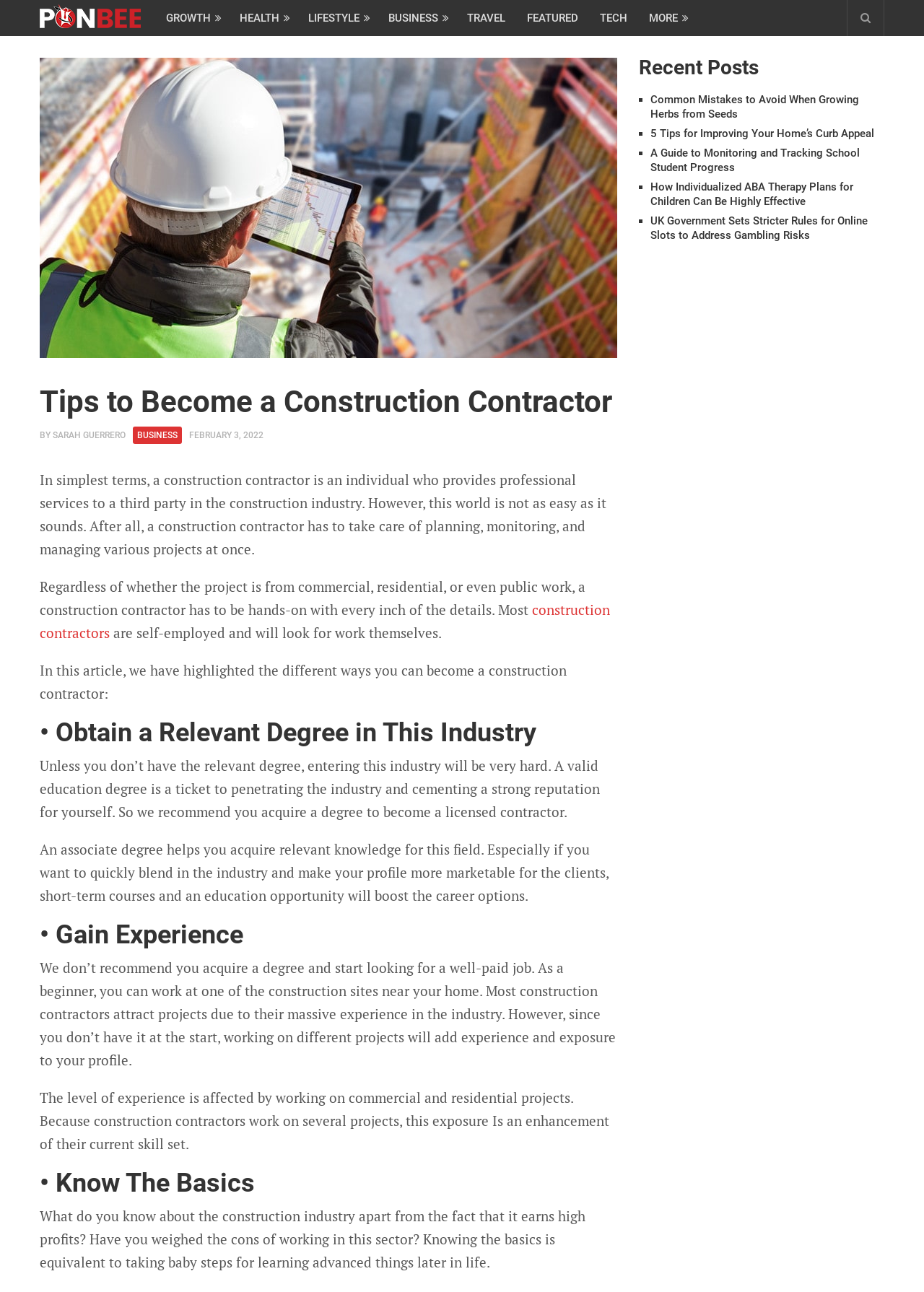Please identify the bounding box coordinates for the region that you need to click to follow this instruction: "View recent posts".

[0.691, 0.045, 0.957, 0.06]